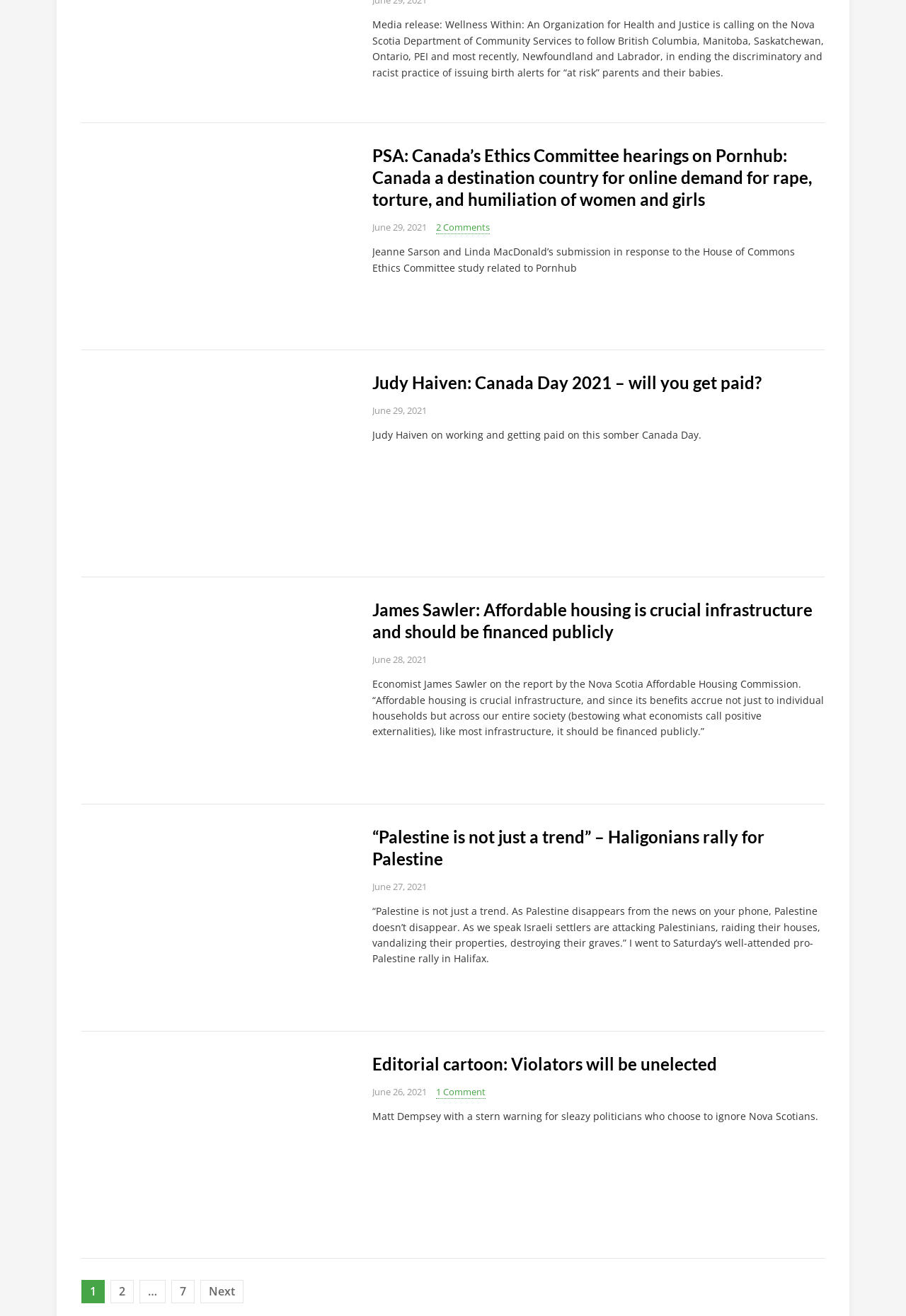Locate the coordinates of the bounding box for the clickable region that fulfills this instruction: "Read James Sawler's article on affordable housing".

[0.411, 0.455, 0.91, 0.488]